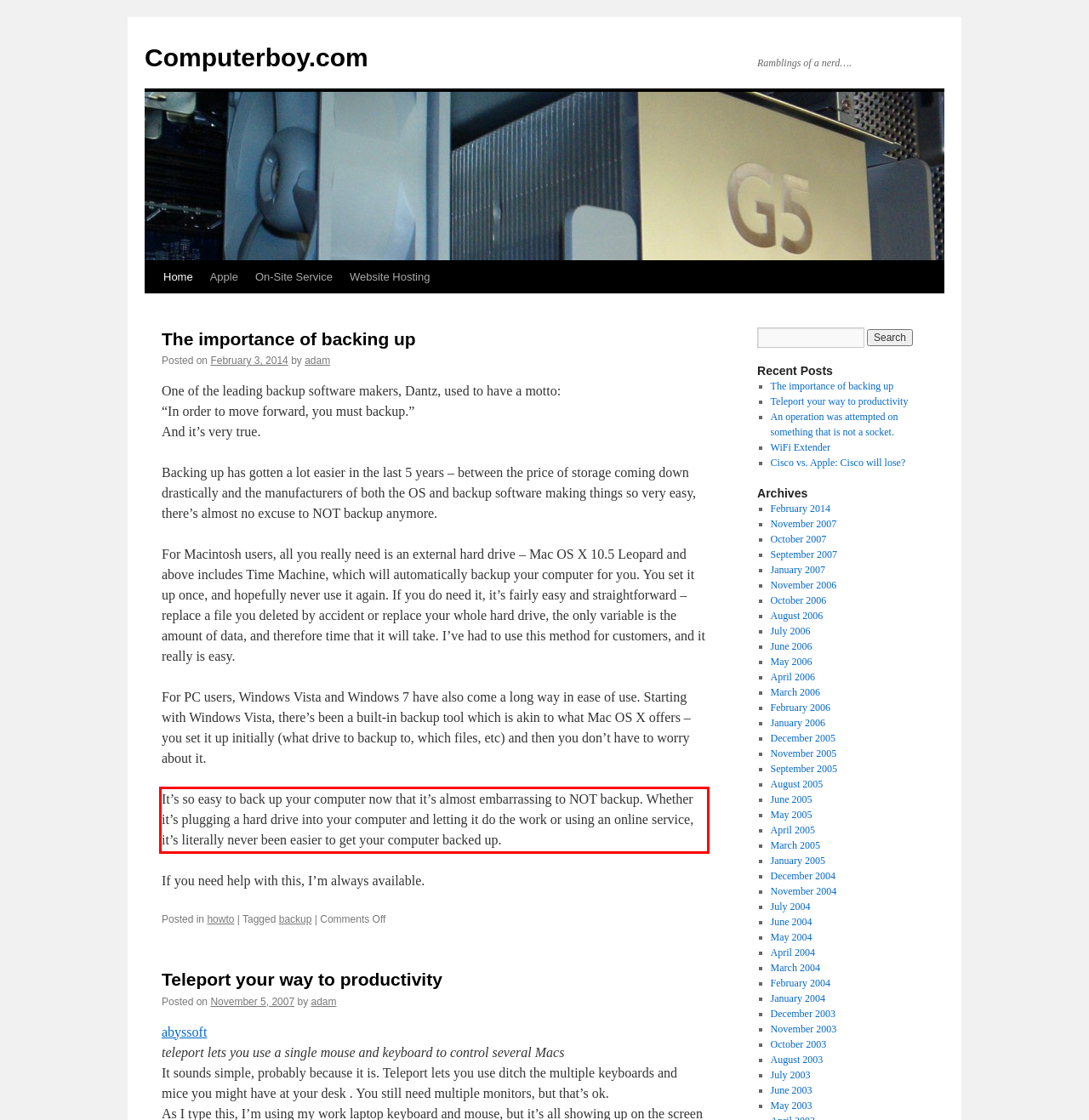You are presented with a screenshot containing a red rectangle. Extract the text found inside this red bounding box.

It’s so easy to back up your computer now that it’s almost embarrassing to NOT backup. Whether it’s plugging a hard drive into your computer and letting it do the work or using an online service, it’s literally never been easier to get your computer backed up.